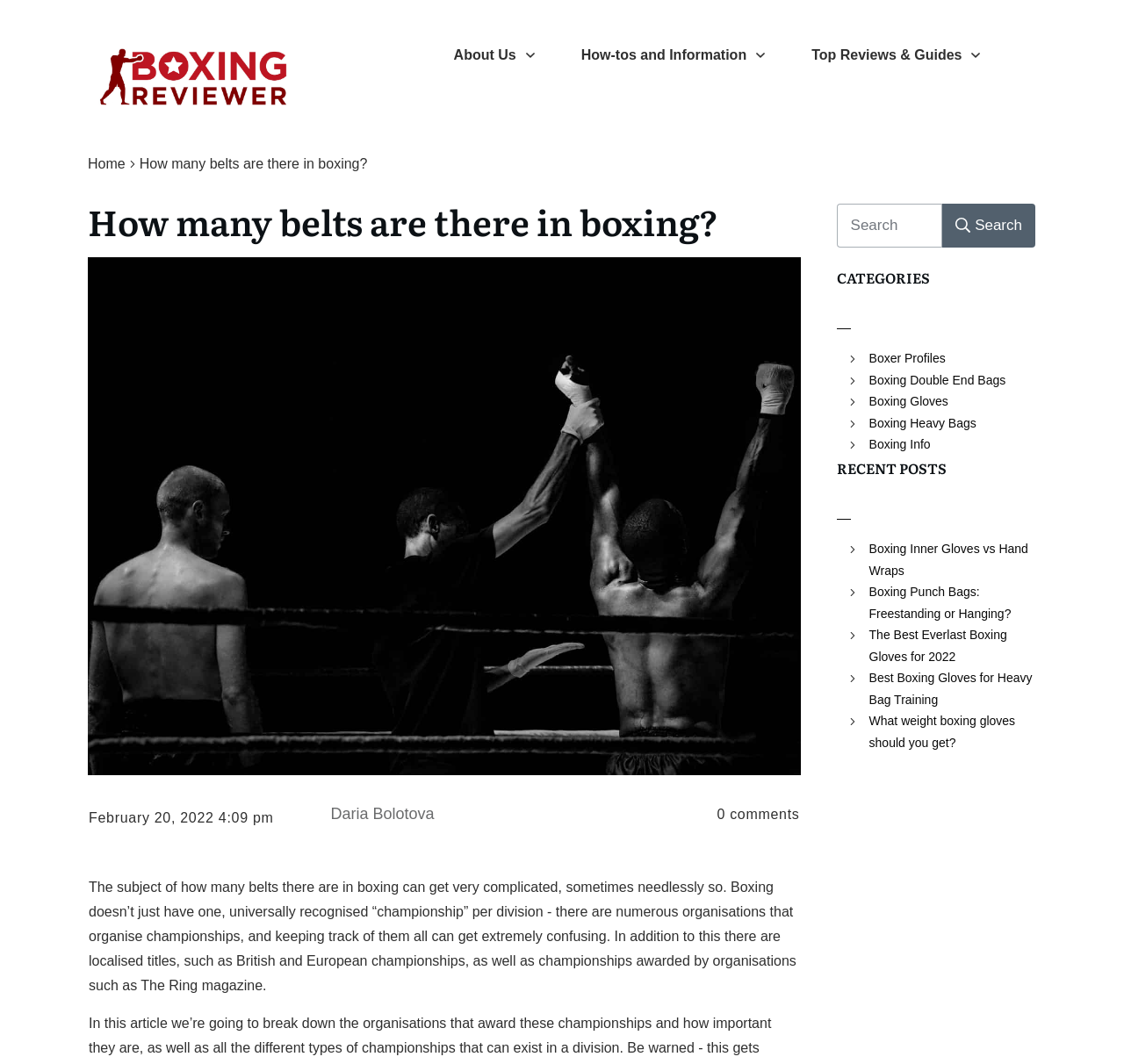What is the title of the webpage?
Give a thorough and detailed response to the question.

The title of the webpage is 'How many belts are there in boxing?' which is indicated by the StaticText element with the text 'How many belts are there in boxing?' at the top of the webpage.